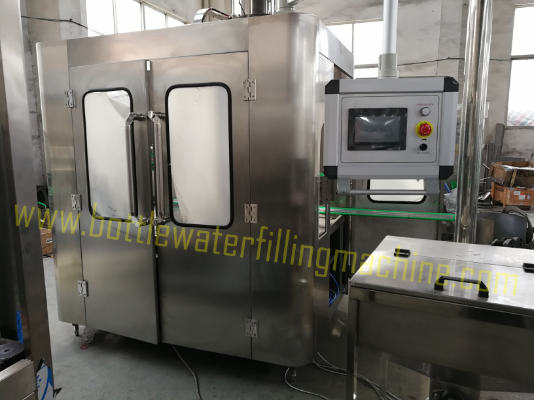What is the purpose of the control panel?
Refer to the image and give a detailed answer to the question.

The caption explains that the control panel, which includes a touchscreen display and operational buttons, provides 'easy access for monitoring and adjustments', implying that its purpose is to facilitate the user's control and oversight of the machine's operation.